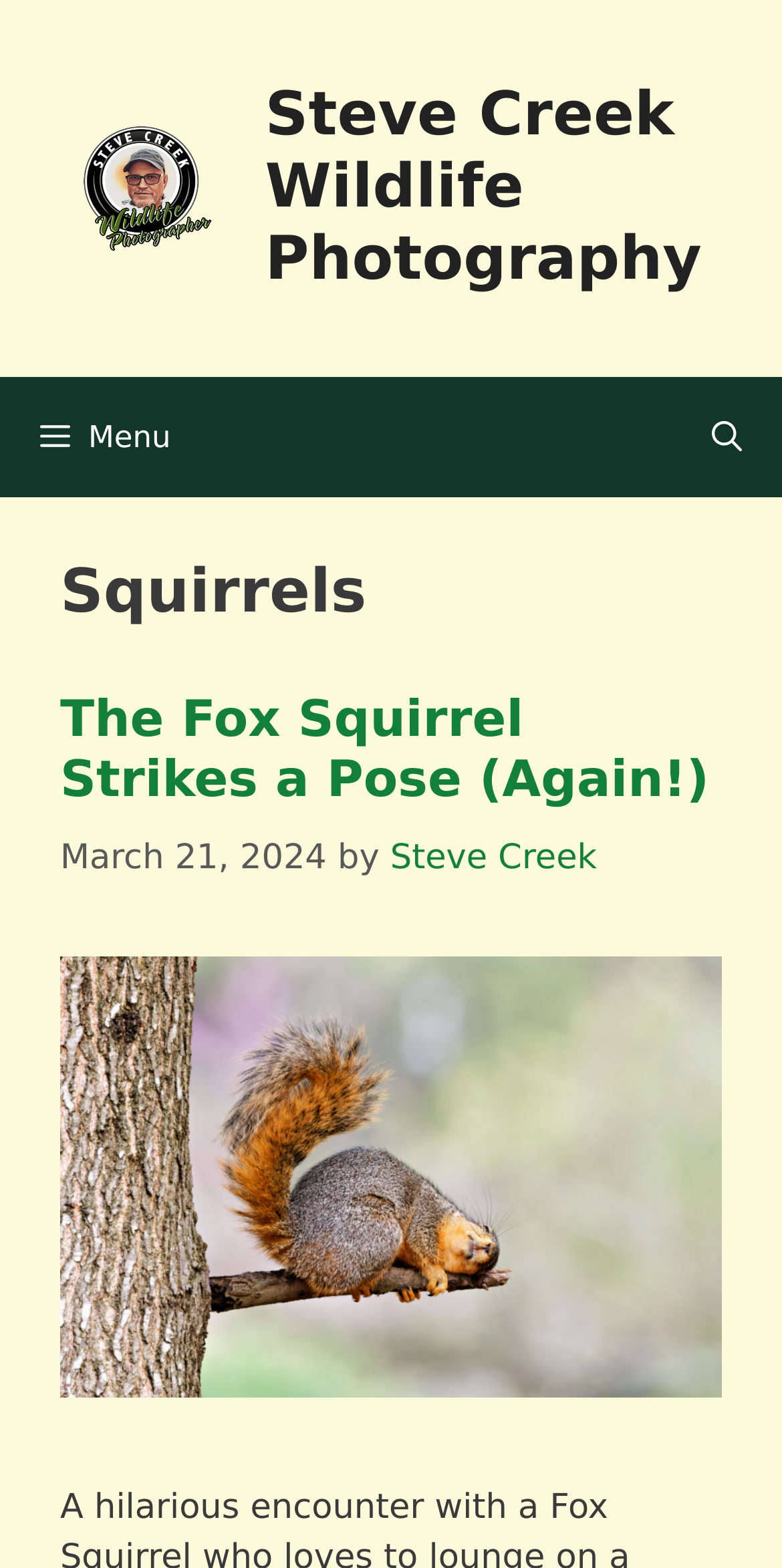Please provide a brief answer to the question using only one word or phrase: 
What type of animal is featured in the post?

Squirrel